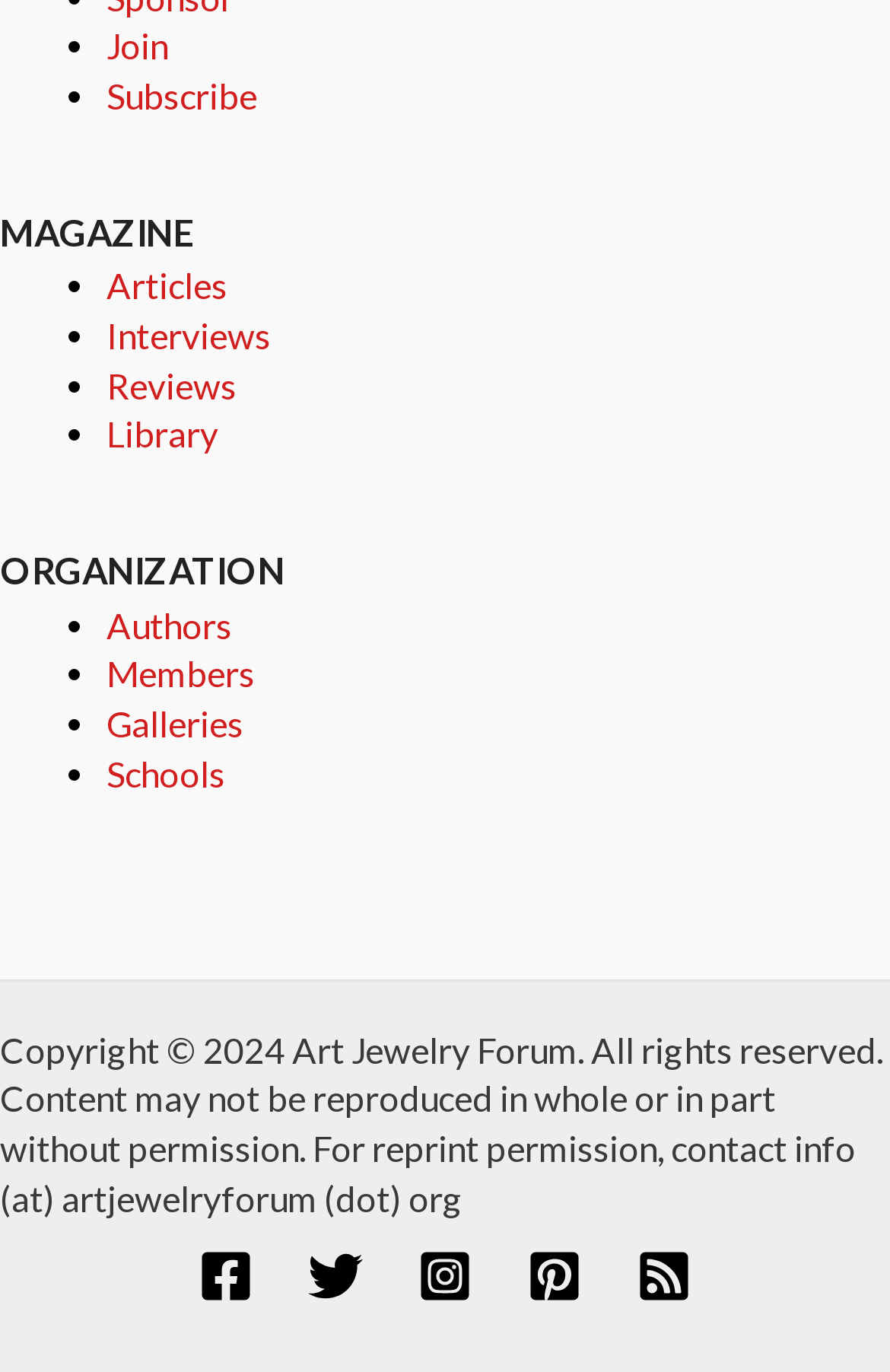Find and indicate the bounding box coordinates of the region you should select to follow the given instruction: "Follow on Facebook".

[0.223, 0.91, 0.285, 0.949]